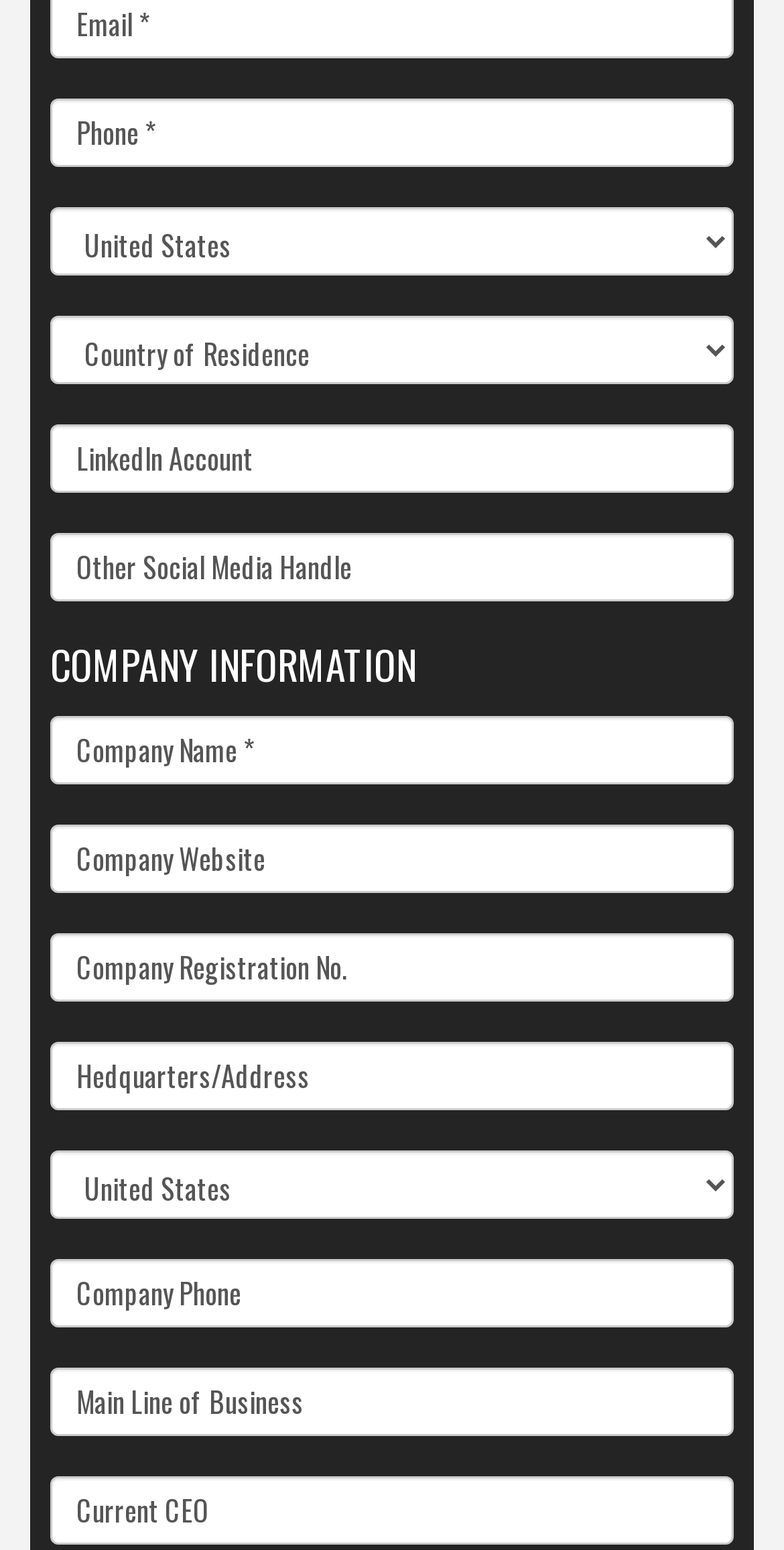Highlight the bounding box coordinates of the element that should be clicked to carry out the following instruction: "Enter email". The coordinates must be given as four float numbers ranging from 0 to 1, i.e., [left, top, right, bottom].

[0.064, 0.063, 0.936, 0.107]